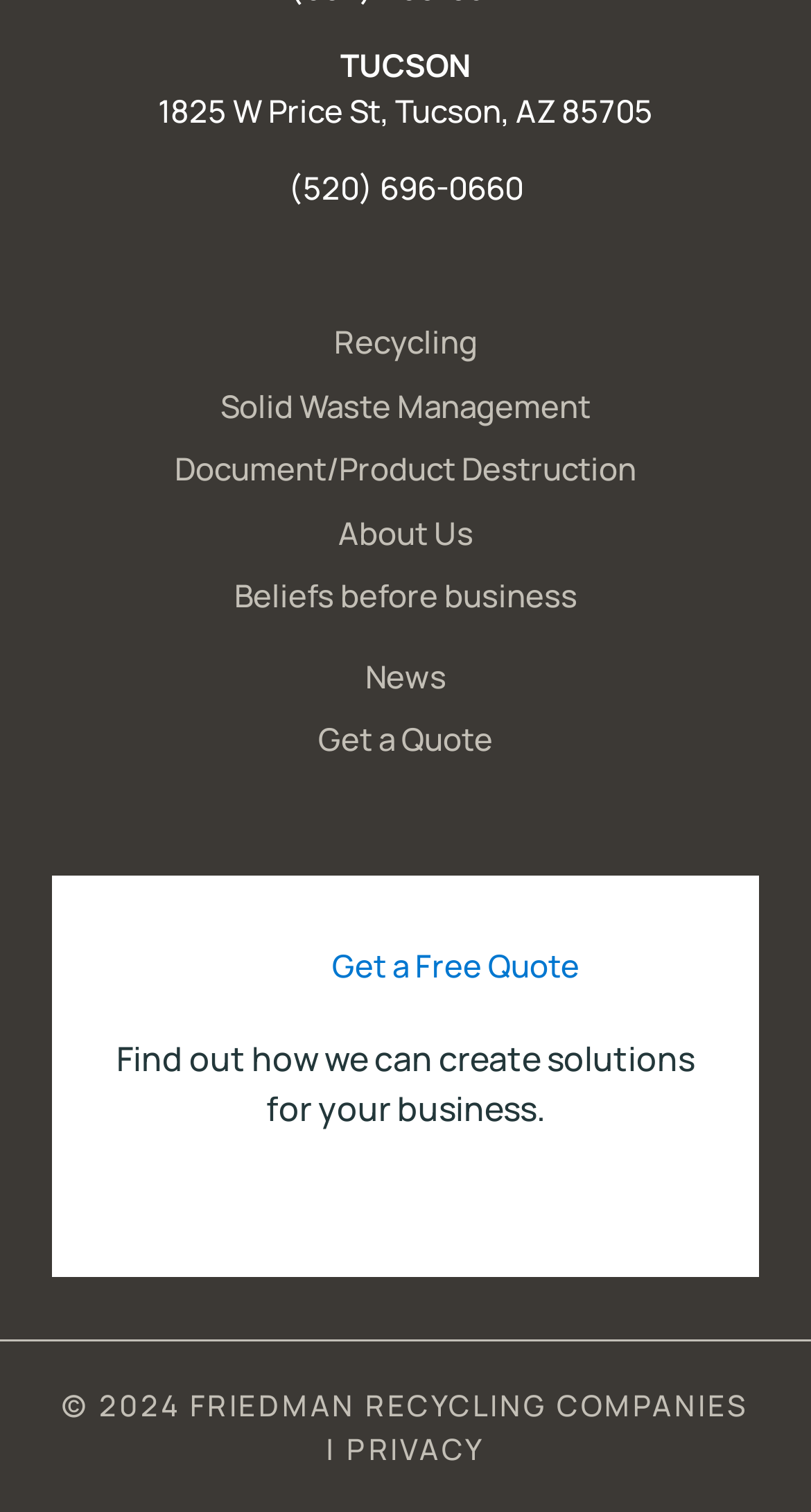Determine the bounding box coordinates of the region that needs to be clicked to achieve the task: "Get a Free Quote".

[0.286, 0.613, 0.714, 0.665]